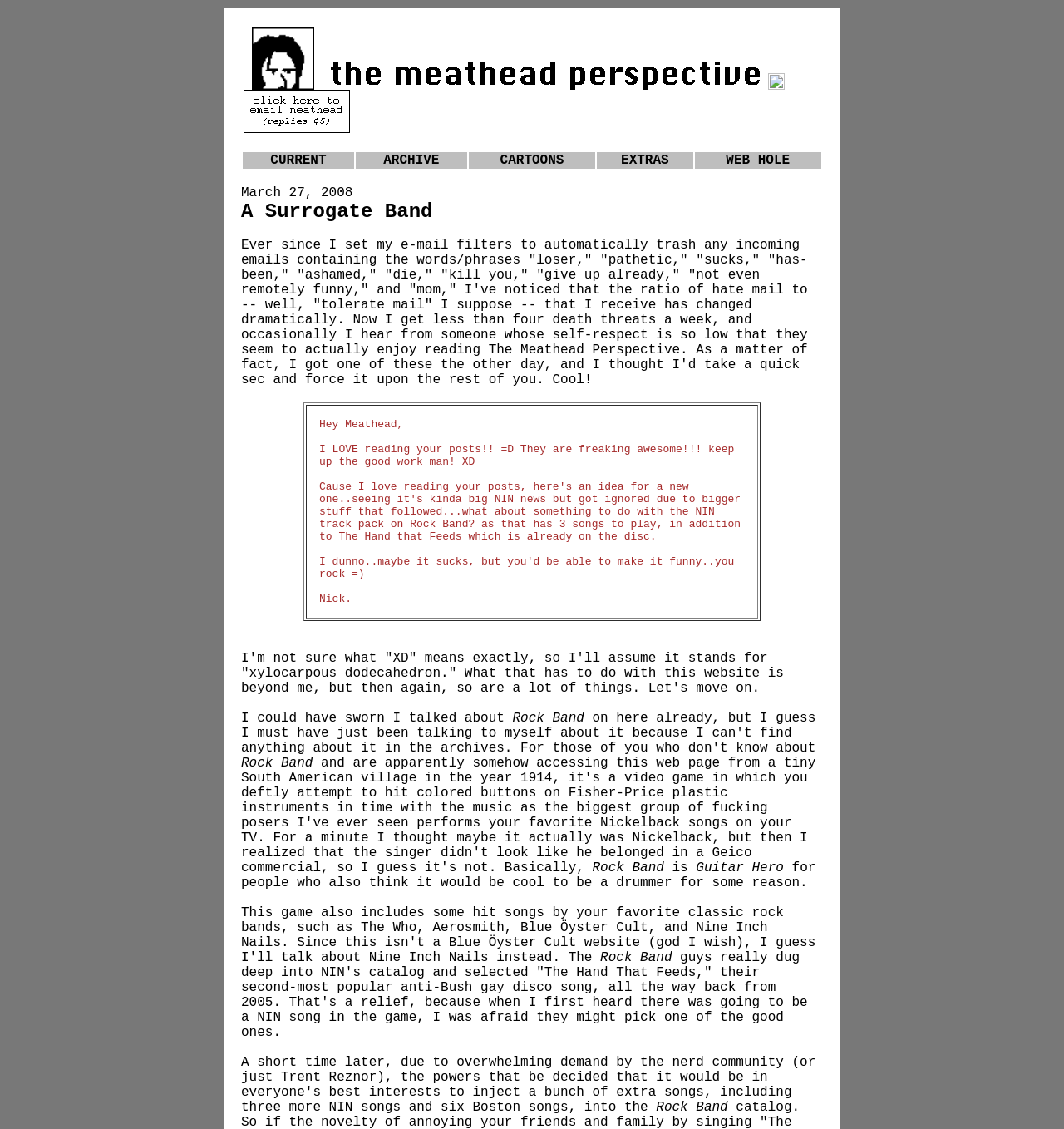Who is the person mentioned in the article?
Based on the image content, provide your answer in one word or a short phrase.

Nick